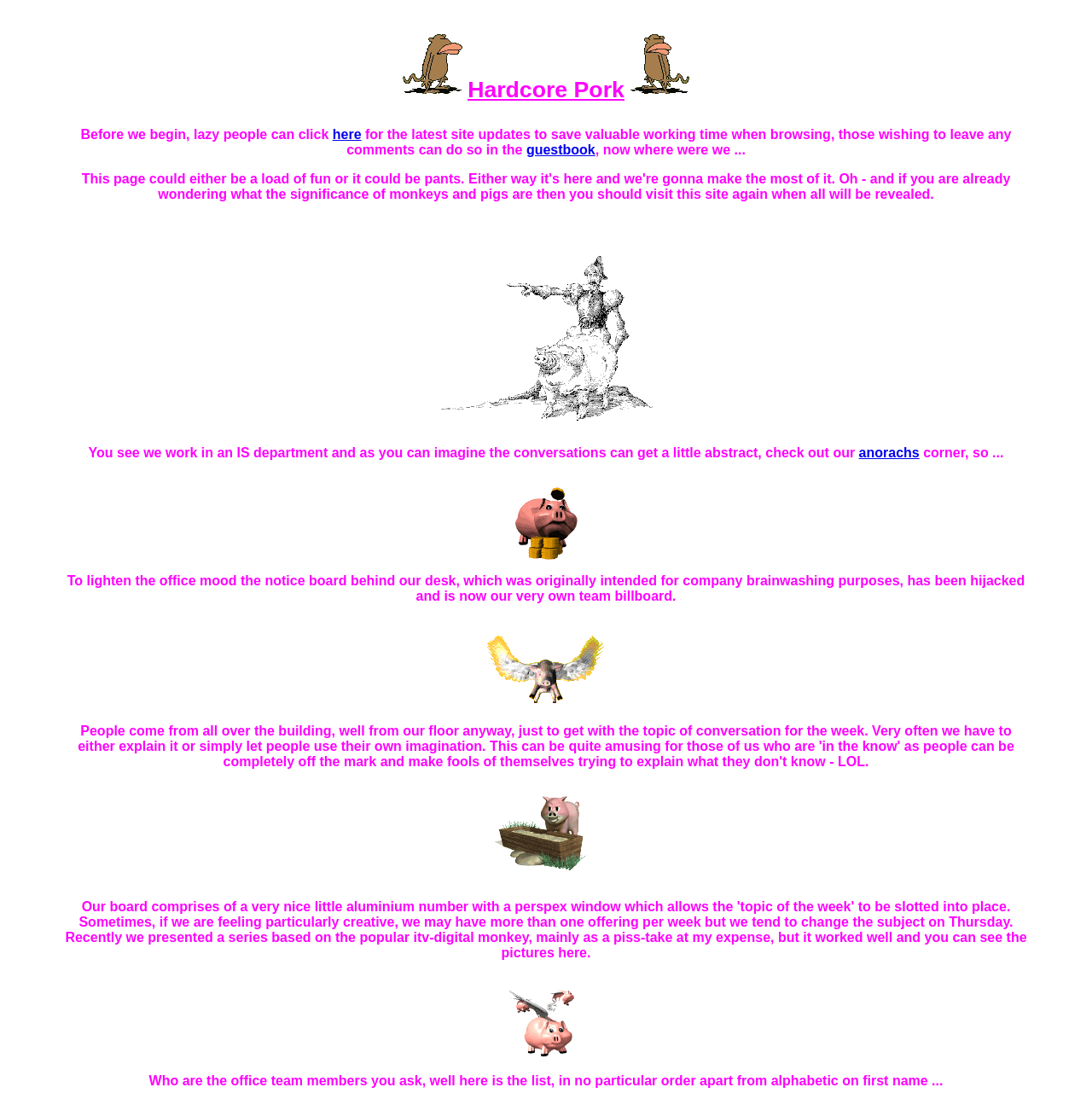Using the element description: "Create Form Now", determine the bounding box coordinates for the specified UI element. The coordinates should be four float numbers between 0 and 1, [left, top, right, bottom].

None